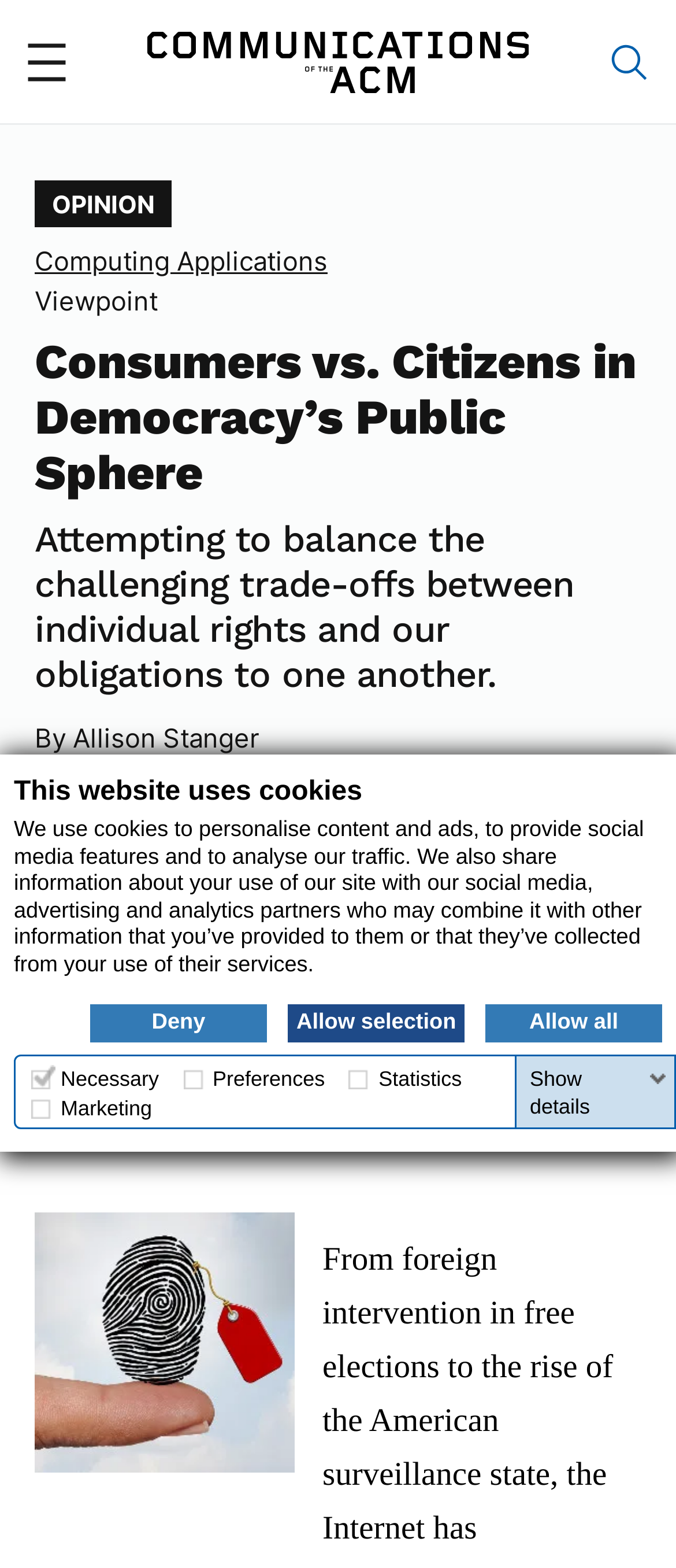Please find the bounding box coordinates for the clickable element needed to perform this instruction: "Search for something".

[0.903, 0.026, 0.959, 0.053]